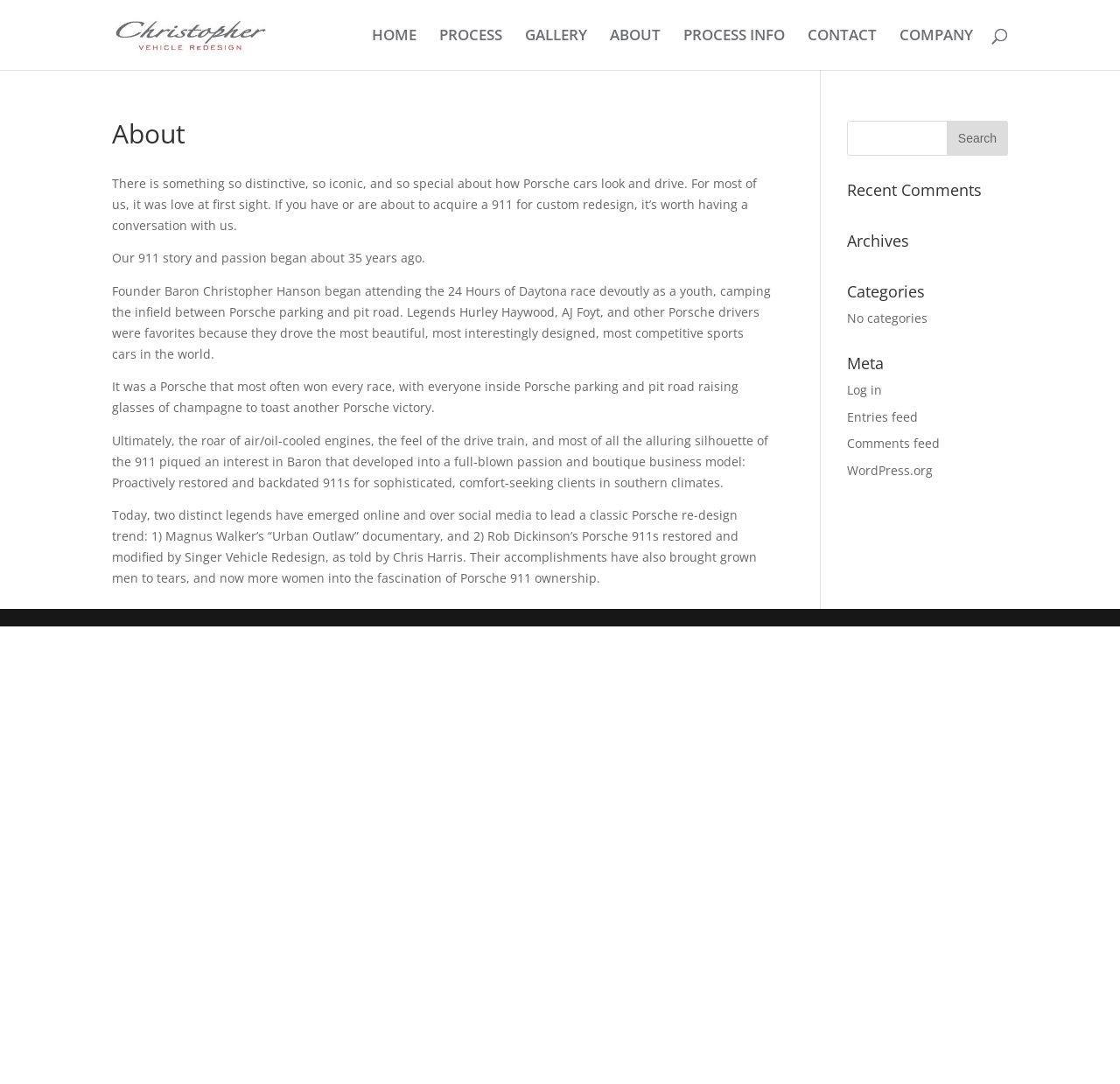Answer this question using a single word or a brief phrase:
What is the type of content in the 'Recent Comments' section?

Comments